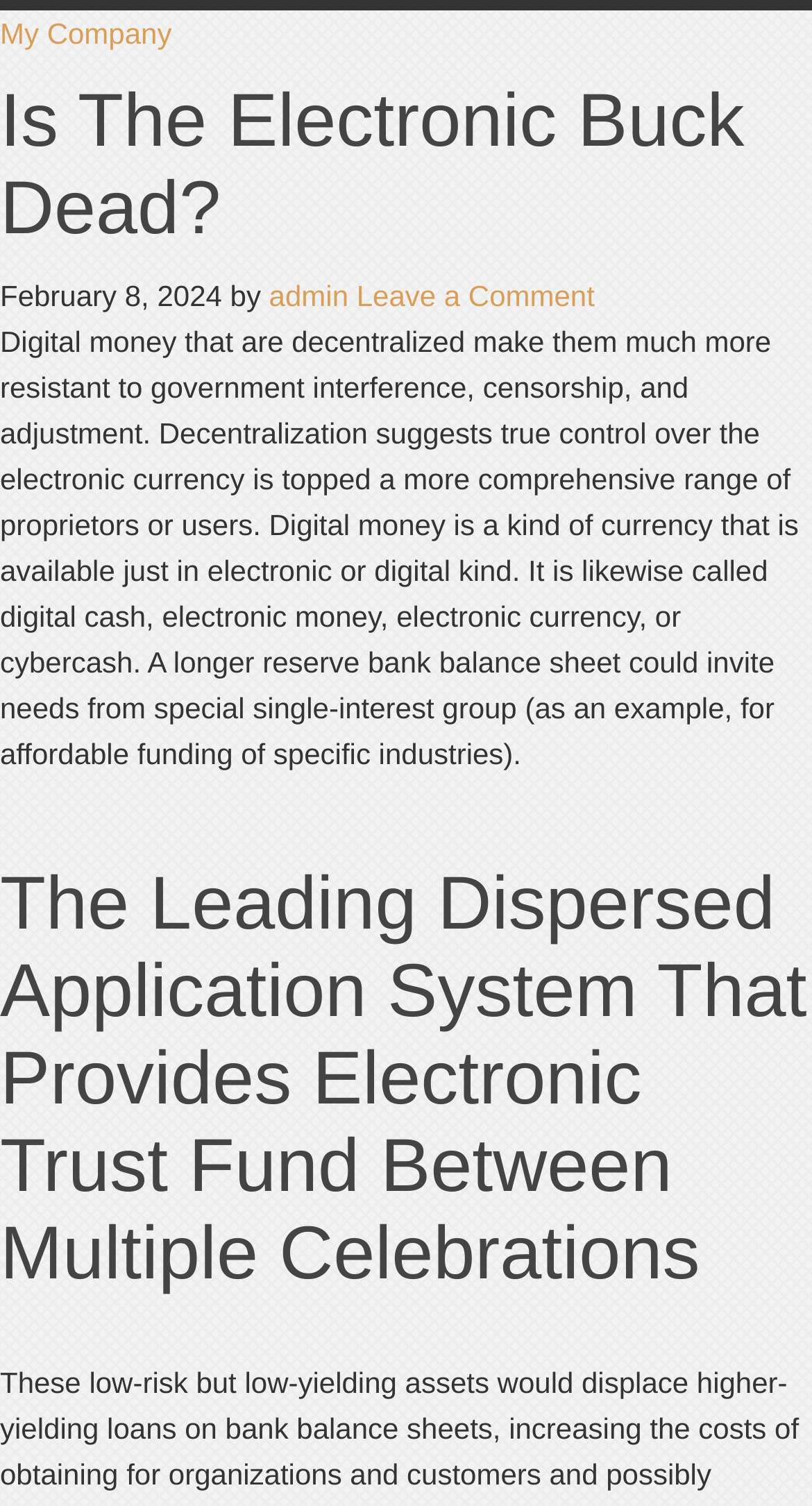Determine the bounding box for the UI element that matches this description: "admin".

[0.331, 0.185, 0.429, 0.207]